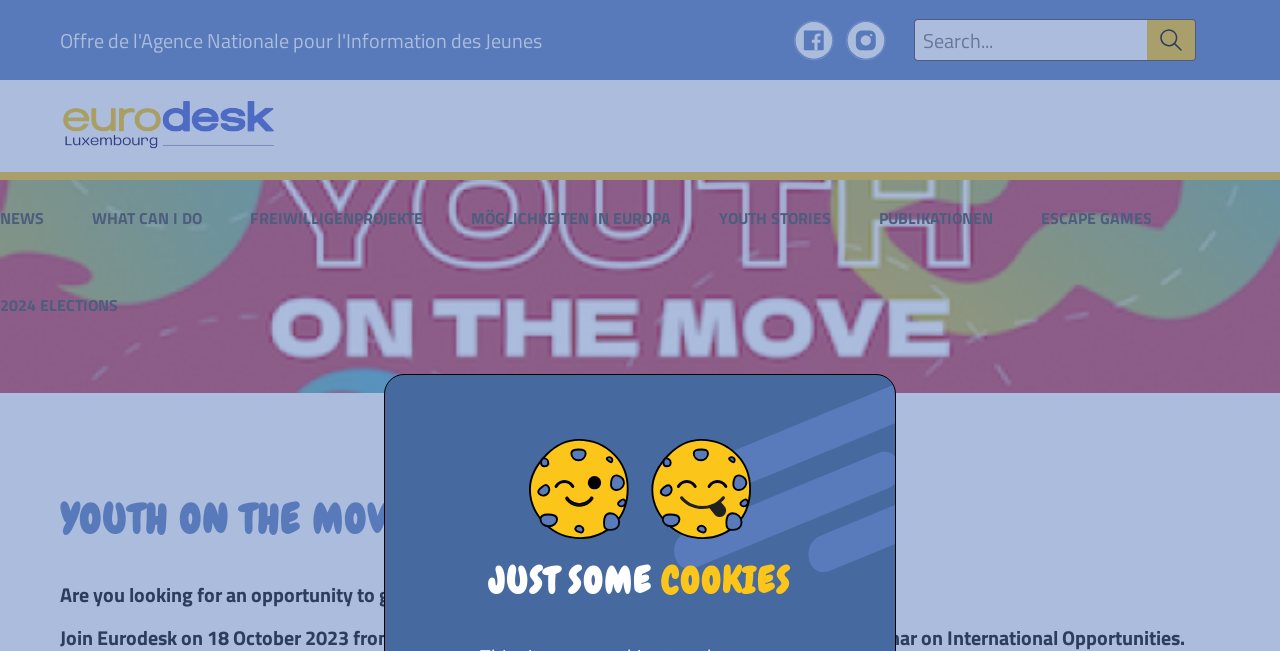Please identify the bounding box coordinates for the region that you need to click to follow this instruction: "Visit Eurodesk Luxembourg".

[0.047, 0.151, 0.216, 0.236]